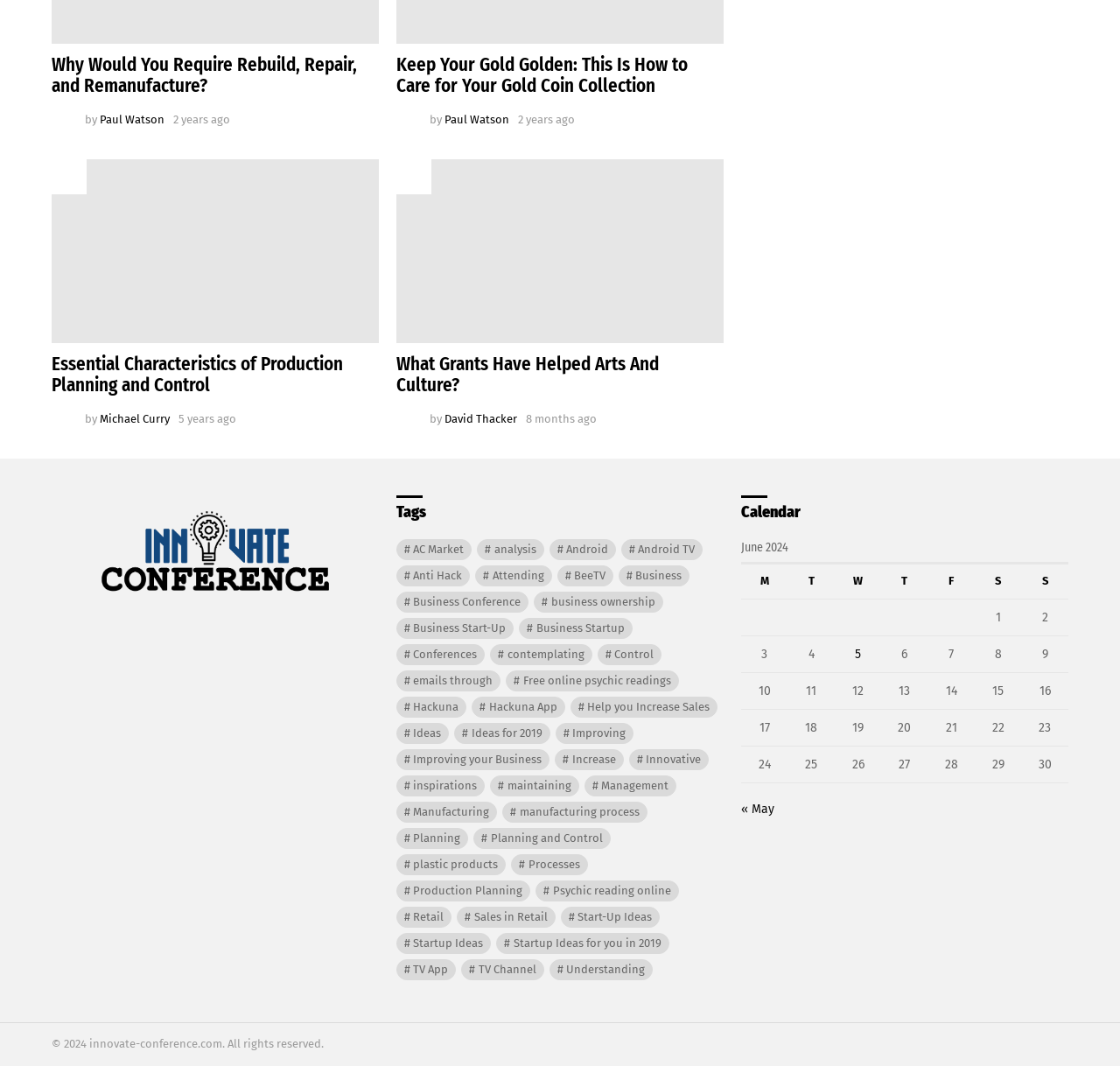How many items are related to 'Business'?
Look at the image and respond with a one-word or short-phrase answer.

5 items